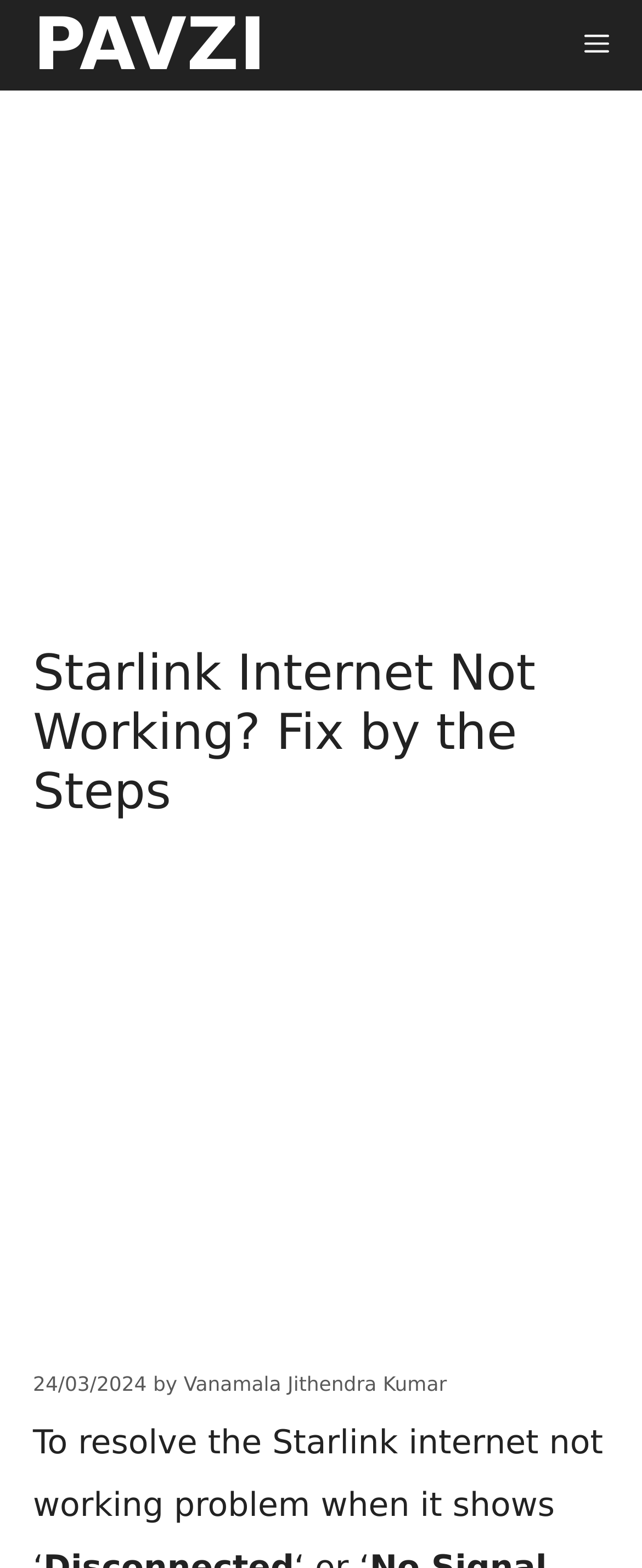Please determine and provide the text content of the webpage's heading.

Starlink Internet Not Working? Fix by the Steps